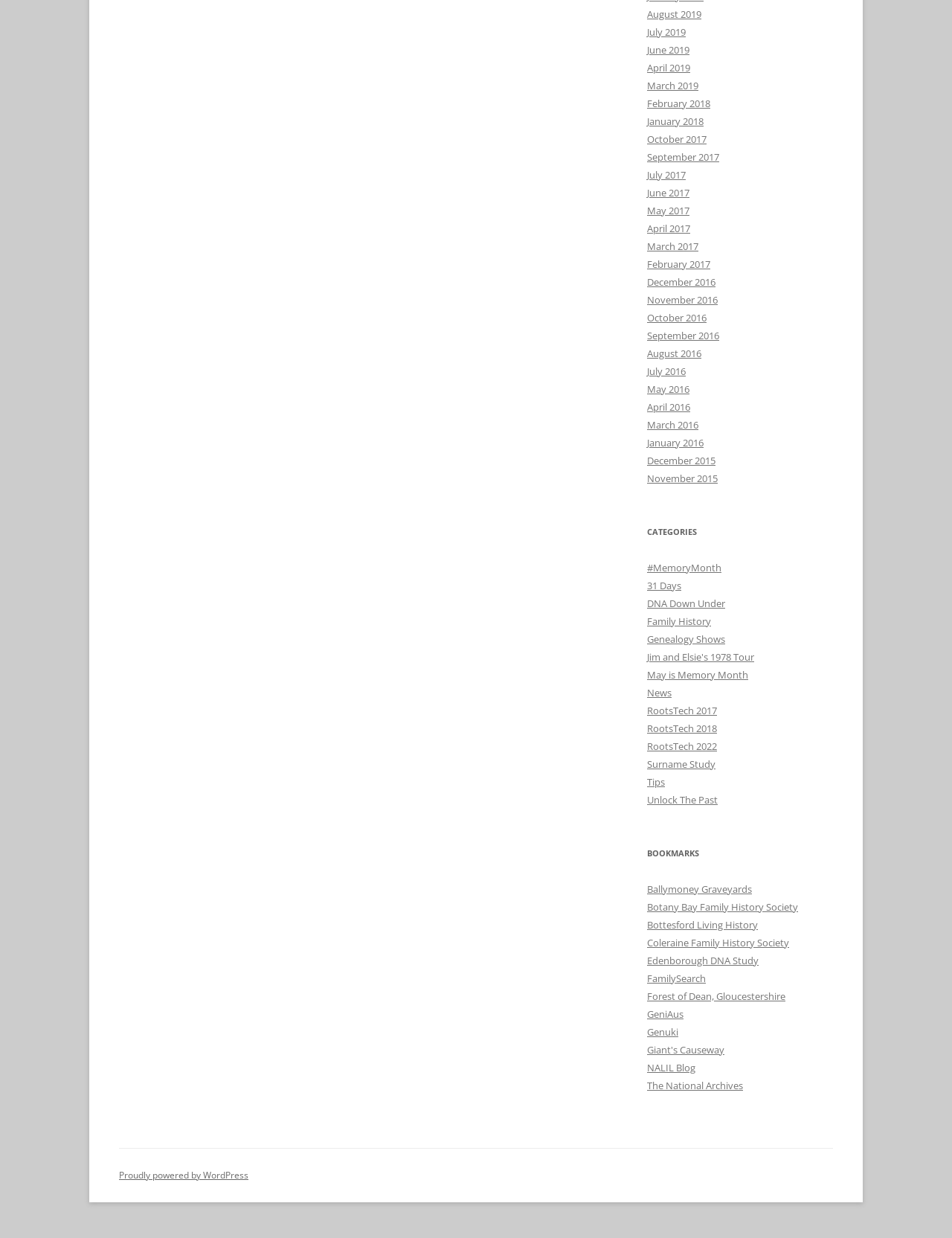How many links are listed under 'CATEGORIES'?
Please utilize the information in the image to give a detailed response to the question.

The 'CATEGORIES' section on the webpage lists 12 links, including 'MemoryMonth', '31 Days', 'DNA Down Under', and more.